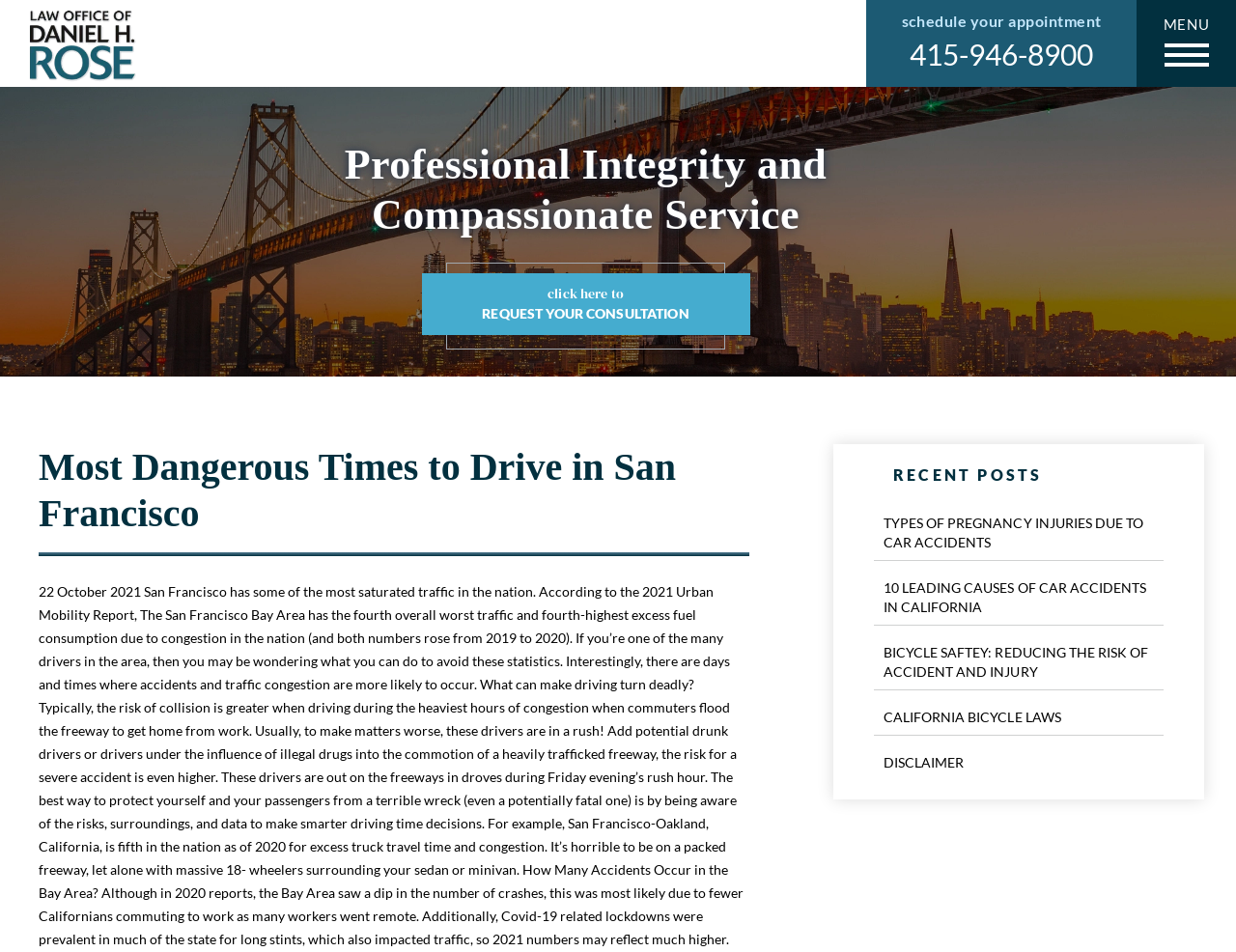Determine the bounding box coordinates of the region to click in order to accomplish the following instruction: "schedule an appointment". Provide the coordinates as four float numbers between 0 and 1, specifically [left, top, right, bottom].

[0.729, 0.012, 0.891, 0.031]